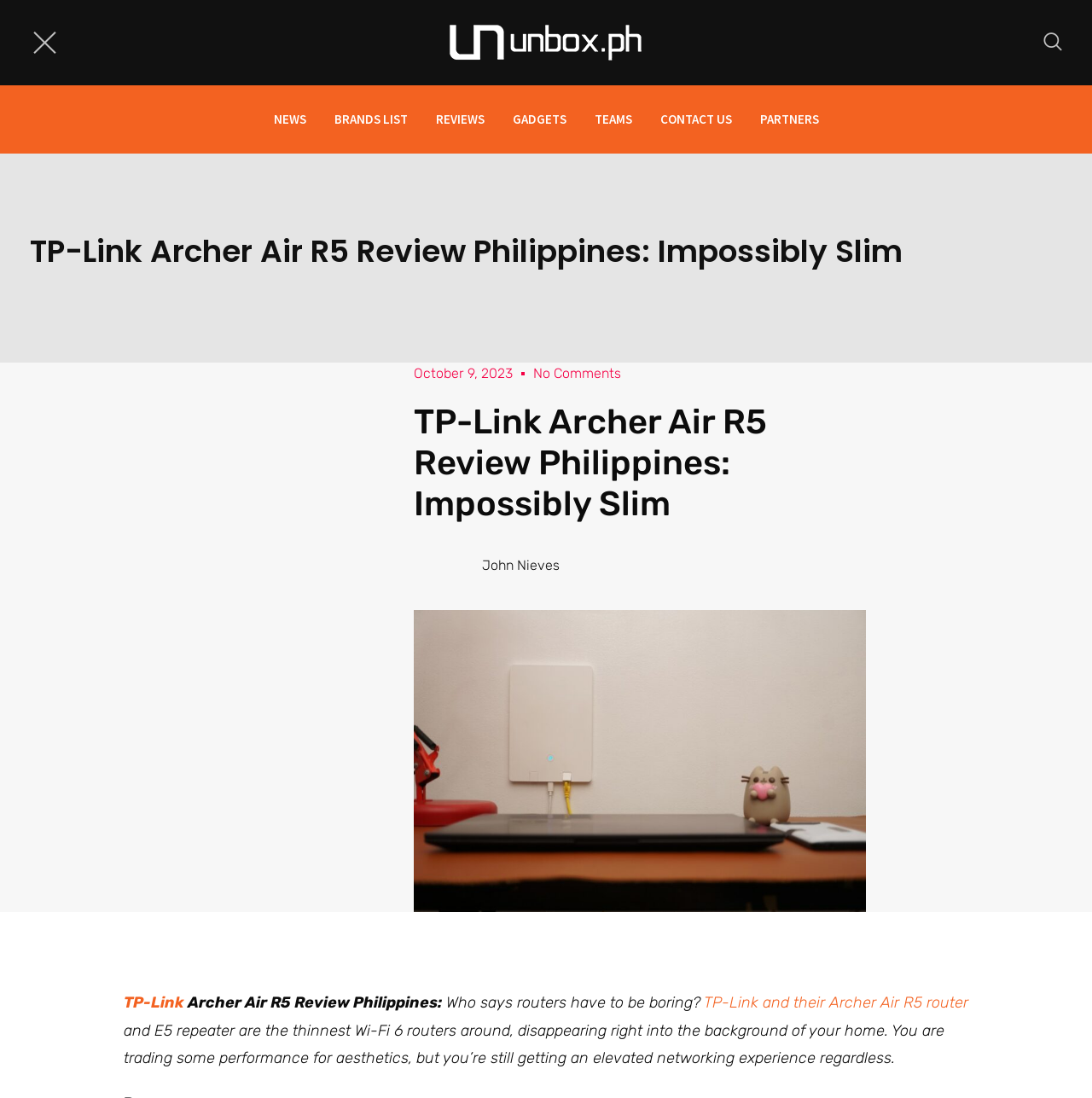Please identify the bounding box coordinates for the region that you need to click to follow this instruction: "Click the UNBOX PH link".

[0.412, 0.008, 0.588, 0.07]